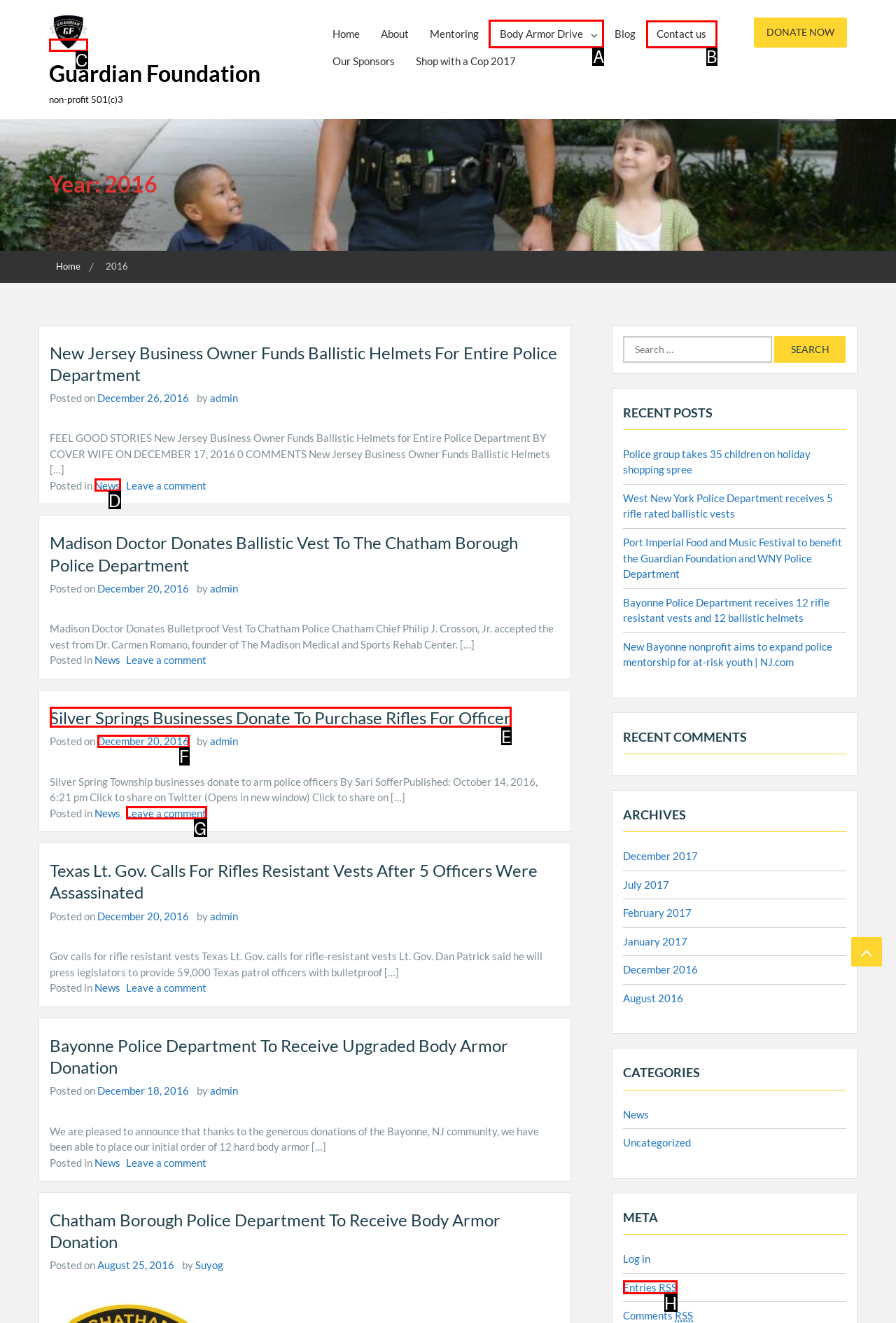Identify the HTML element that should be clicked to accomplish the task: Check the 'Body Armor Drive' link
Provide the option's letter from the given choices.

A